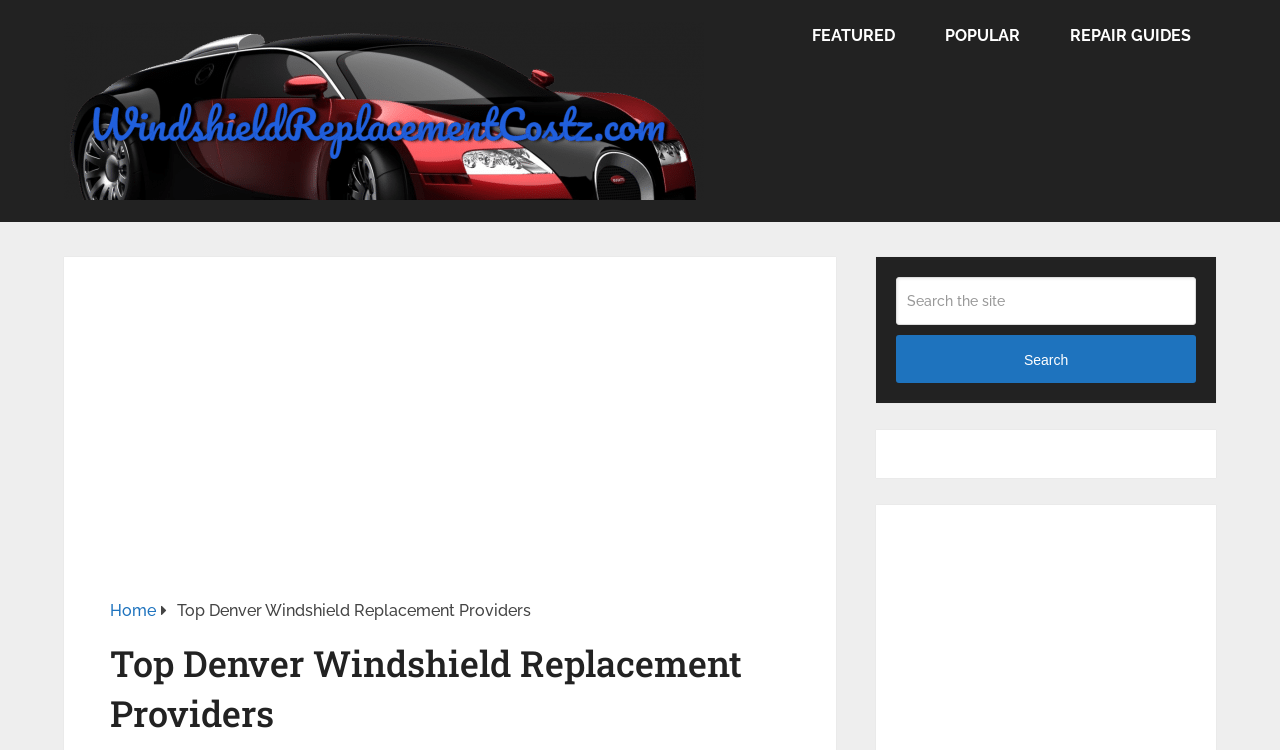What is the name of the website?
Please describe in detail the information shown in the image to answer the question.

The name of the website can be found in the heading element at the top of the webpage, which is 'Windshieldreplacementcostz'.